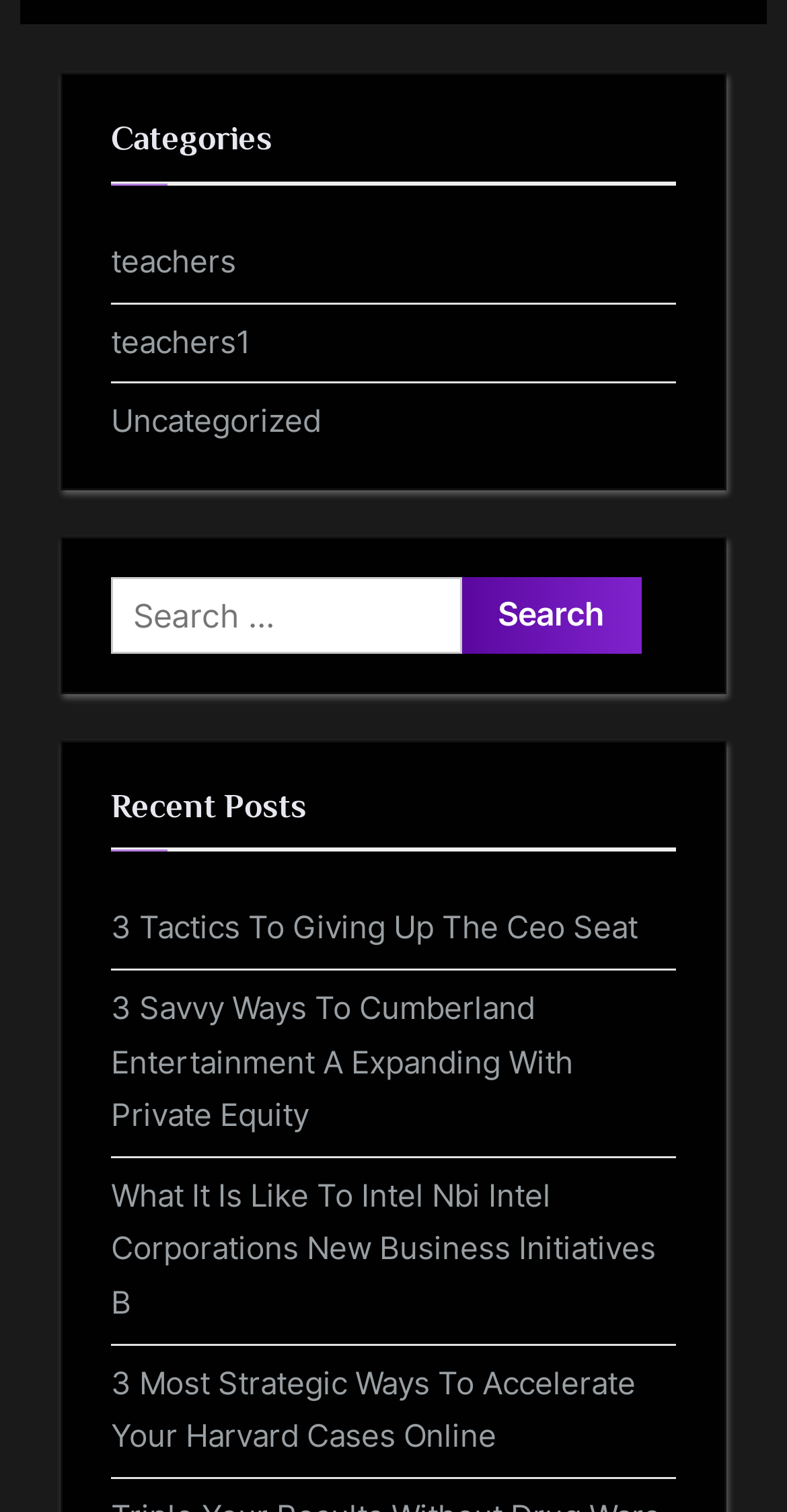What is the purpose of the search box?
Please give a detailed and elaborate answer to the question.

The search box is used to search for posts, as indicated by the static text 'Search for:' and the search button with the text 'Search'.